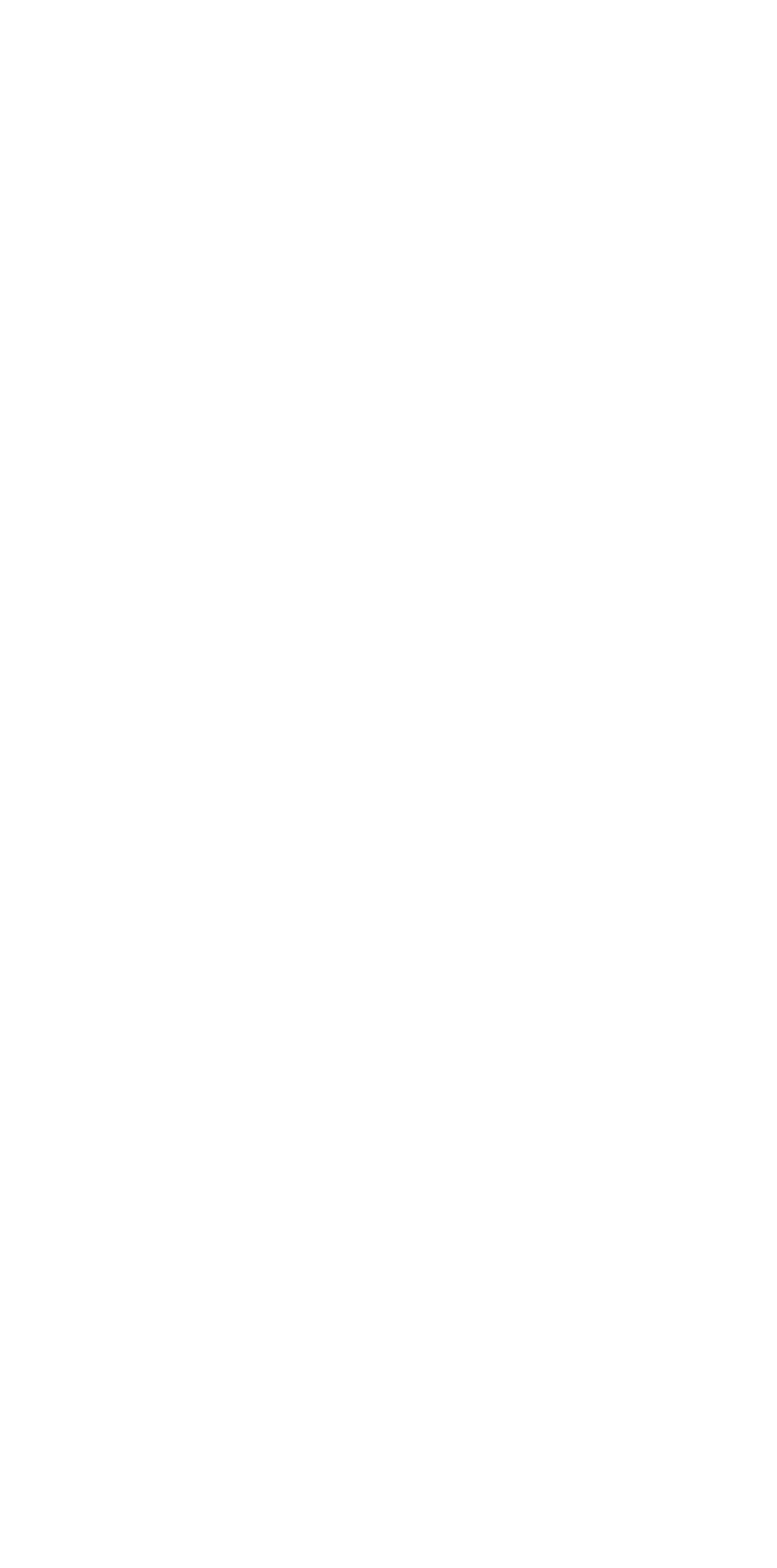Can you specify the bounding box coordinates for the region that should be clicked to fulfill this instruction: "visit Wedding Dress Cleaning page".

[0.432, 0.853, 0.885, 0.875]